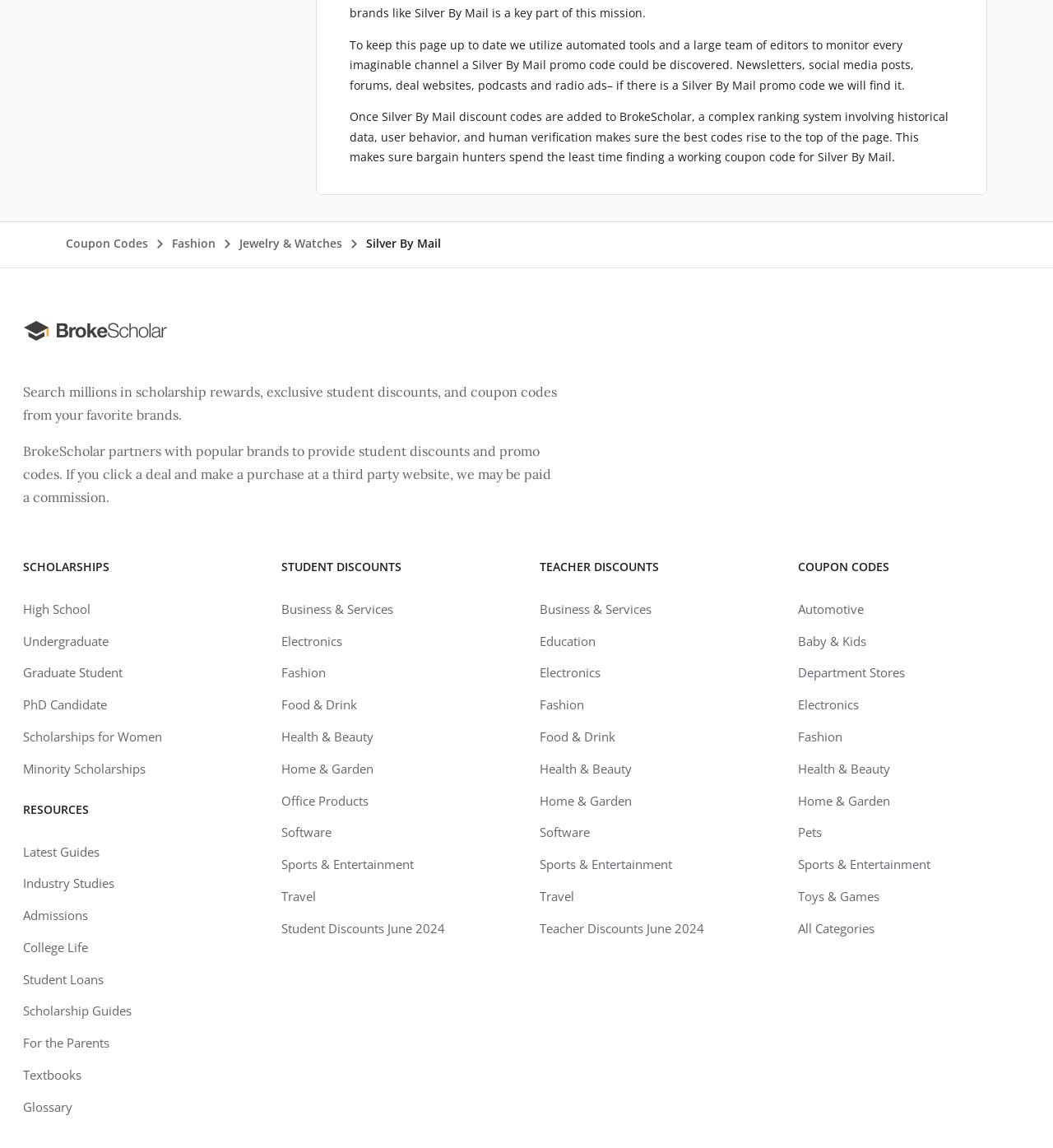Identify the bounding box coordinates for the region of the element that should be clicked to carry out the instruction: "Click on 'Coupon Codes'". The bounding box coordinates should be four float numbers between 0 and 1, i.e., [left, top, right, bottom].

[0.062, 0.204, 0.141, 0.22]